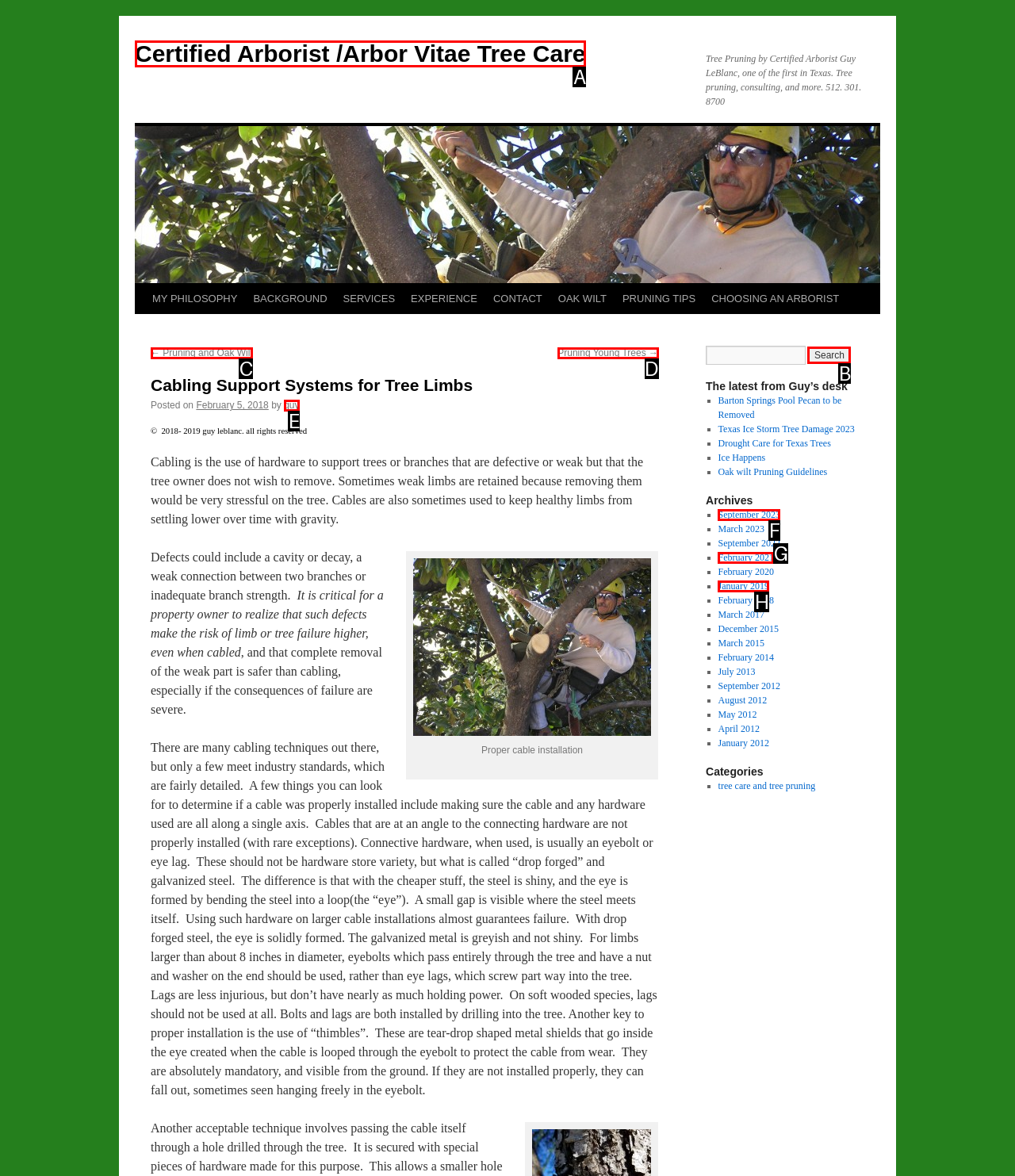Which HTML element should be clicked to fulfill the following task: Search for something?
Reply with the letter of the appropriate option from the choices given.

B